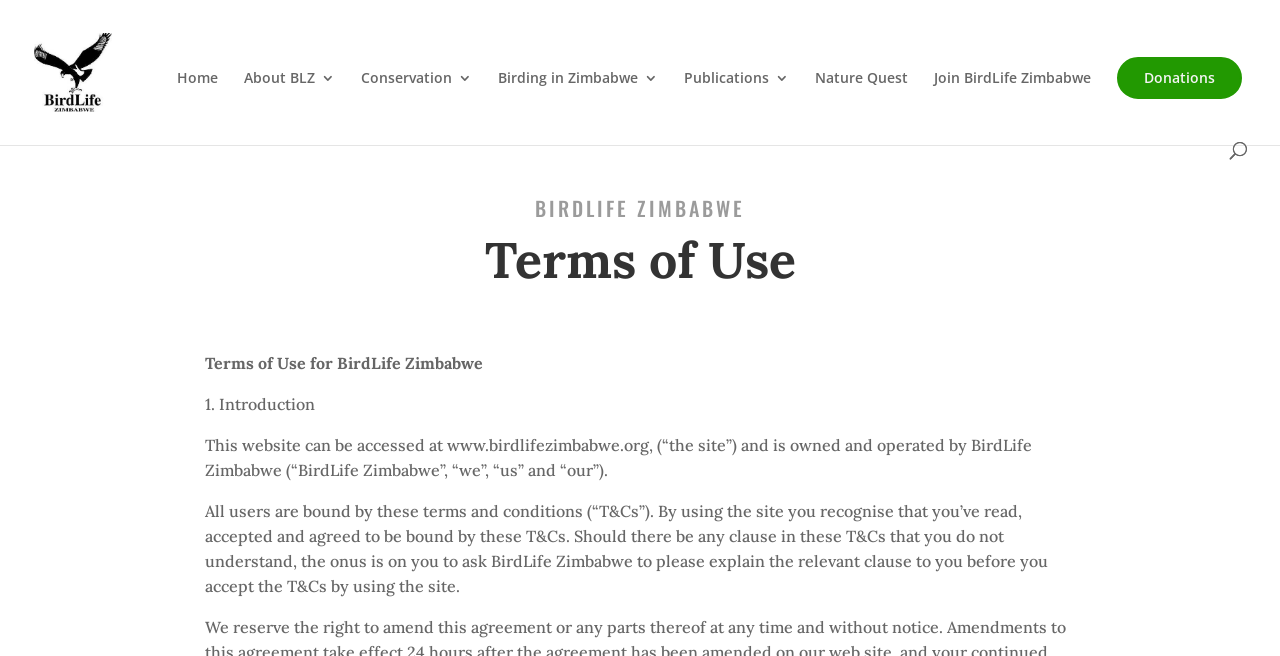Please identify the bounding box coordinates of the element's region that I should click in order to complete the following instruction: "Go to Home page". The bounding box coordinates consist of four float numbers between 0 and 1, i.e., [left, top, right, bottom].

[0.138, 0.108, 0.17, 0.216]